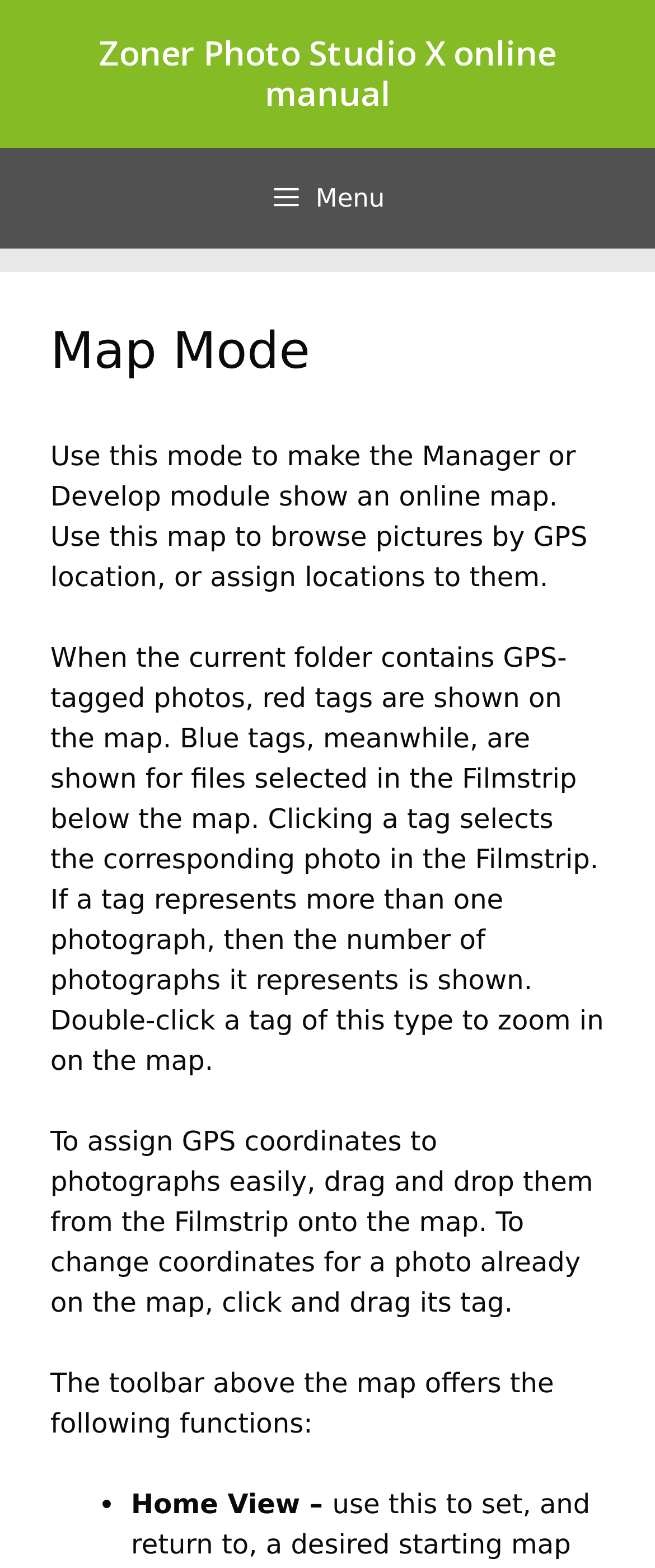What is the color of the tags on the map?
Based on the visual details in the image, please answer the question thoroughly.

The webpage explains that red tags are shown on the map for GPS-tagged photos, while blue tags are shown for files selected in the Filmstrip below the map.